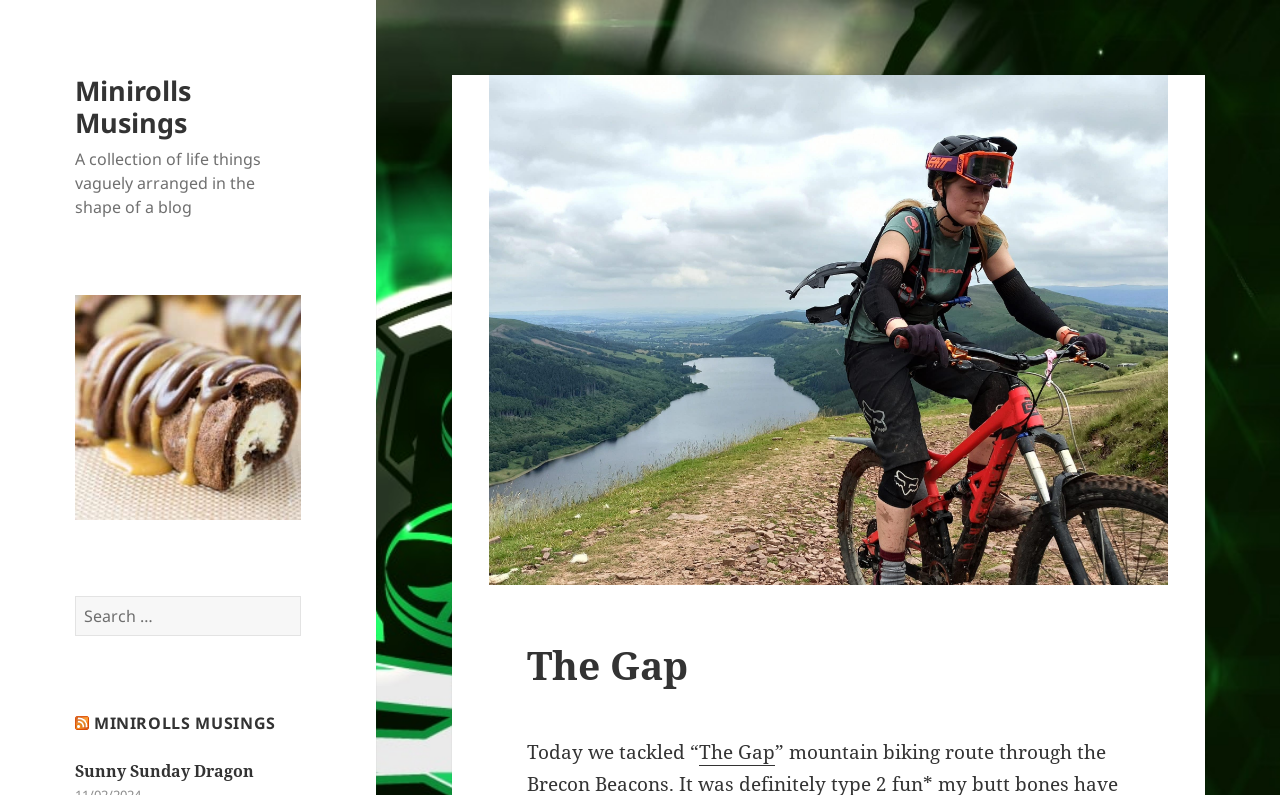Please give a succinct answer using a single word or phrase:
What is the name of the author?

Not specified